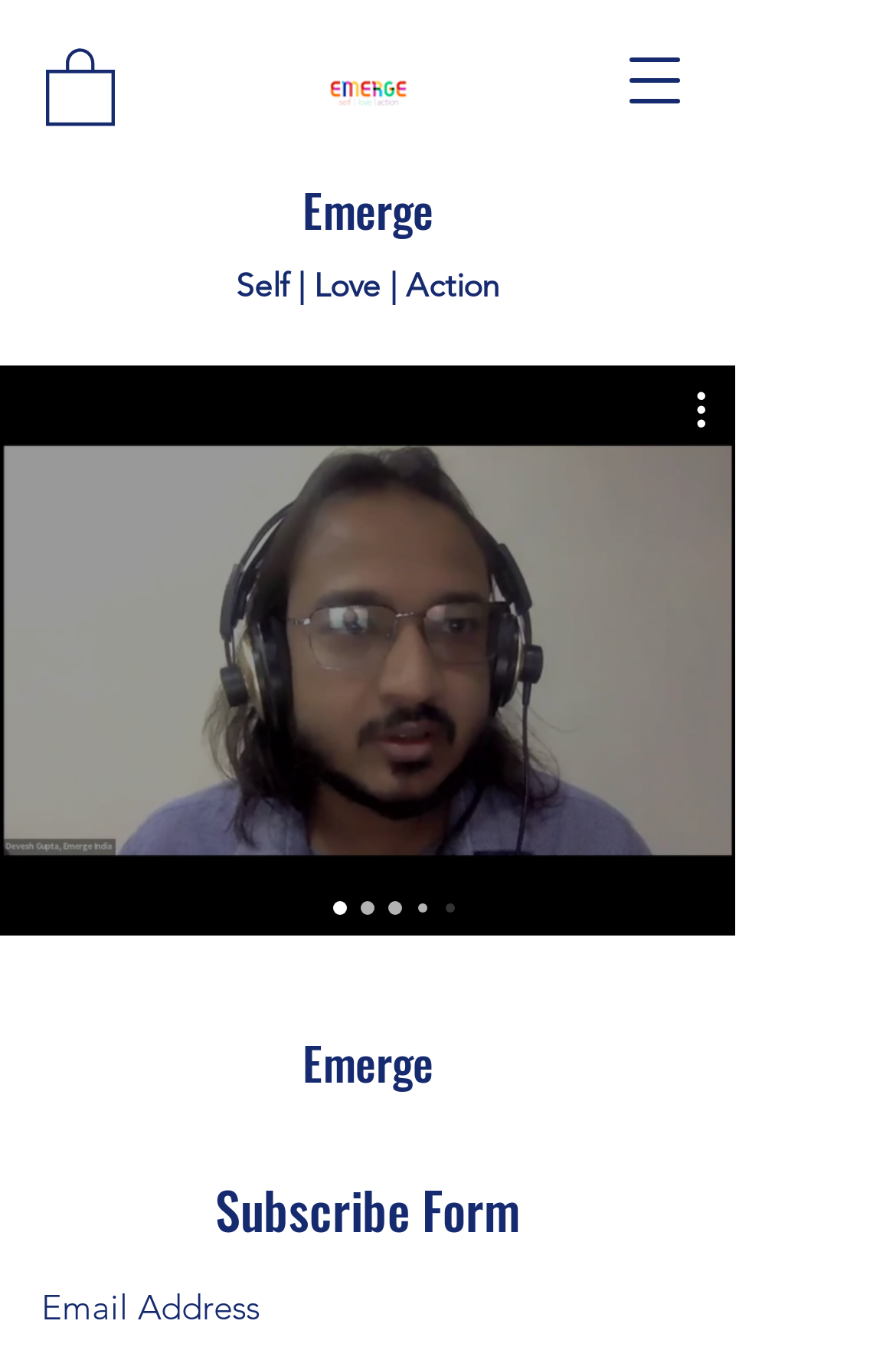Please give a short response to the question using one word or a phrase:
How many subscribe forms are there?

1